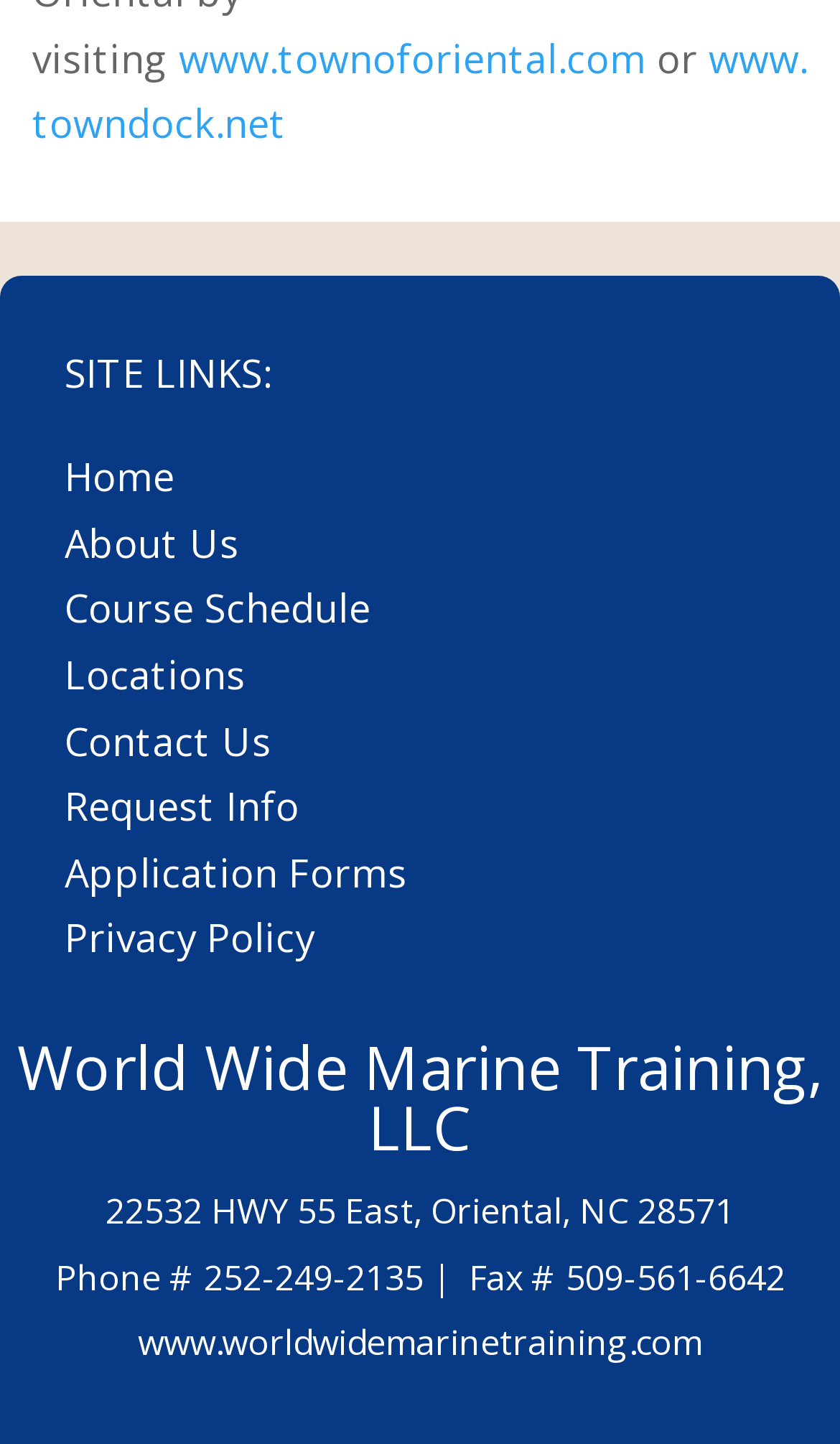Based on the image, provide a detailed and complete answer to the question: 
What is the address of the company?

I found the answer by looking at the static text element that contains the address of the company. The address is '22532 HWY 55 East, Oriental, NC 28571'.